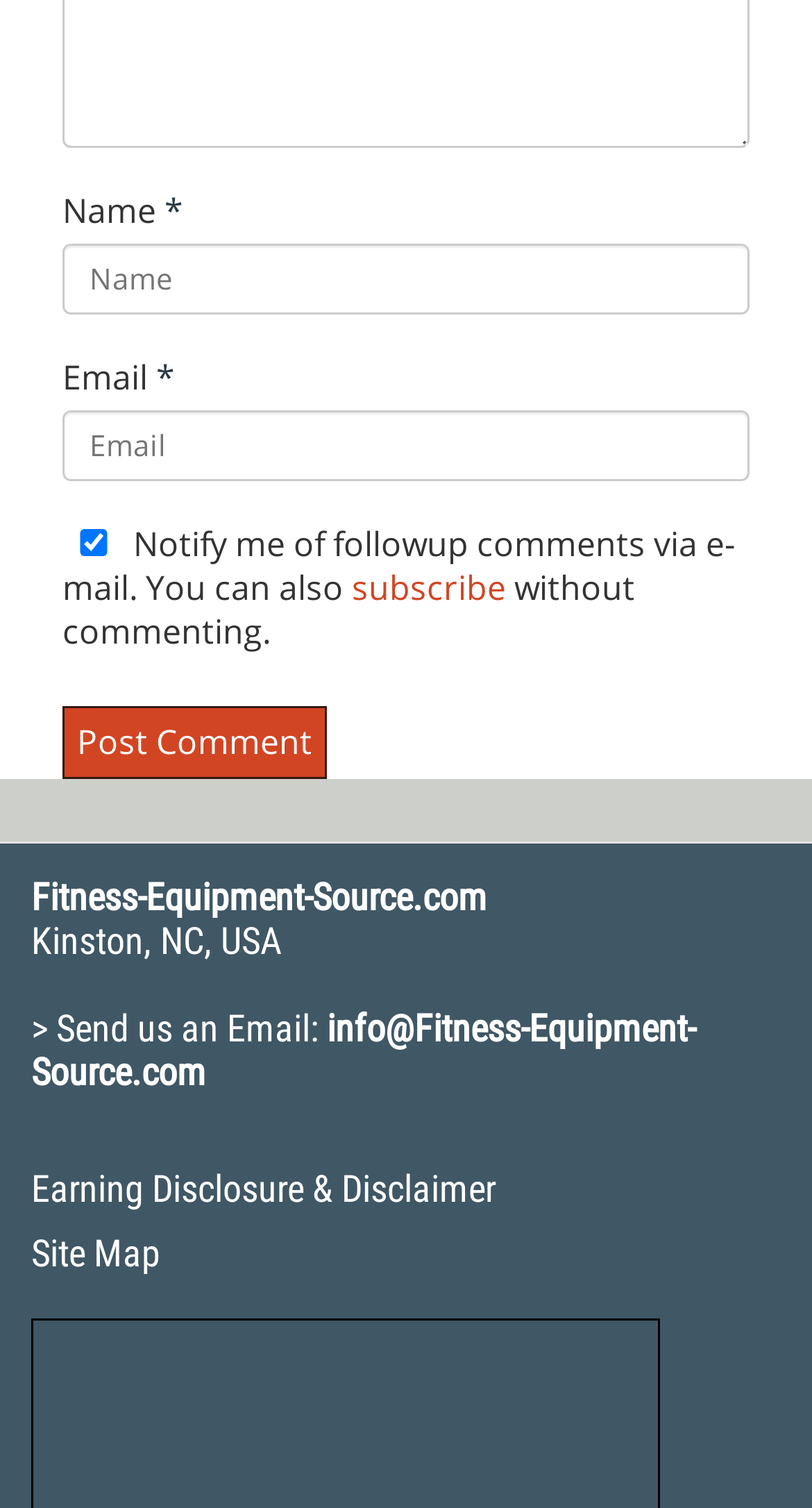Please specify the bounding box coordinates of the element that should be clicked to execute the given instruction: 'Subscribe'. Ensure the coordinates are four float numbers between 0 and 1, expressed as [left, top, right, bottom].

[0.433, 0.374, 0.623, 0.404]